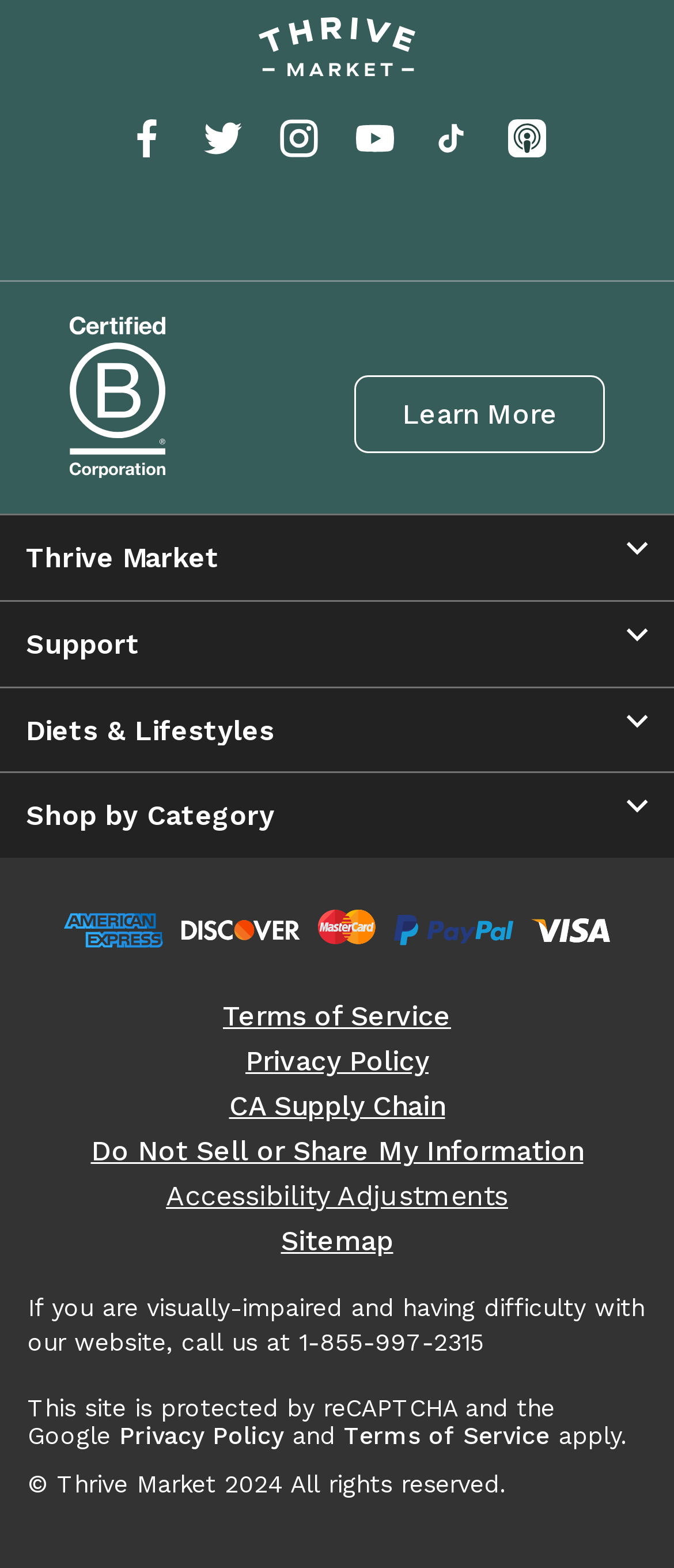Predict the bounding box coordinates of the UI element that matches this description: "aria-label="Tiktok"". The coordinates should be in the format [left, top, right, bottom] with each value between 0 and 1.

[0.613, 0.063, 0.726, 0.112]